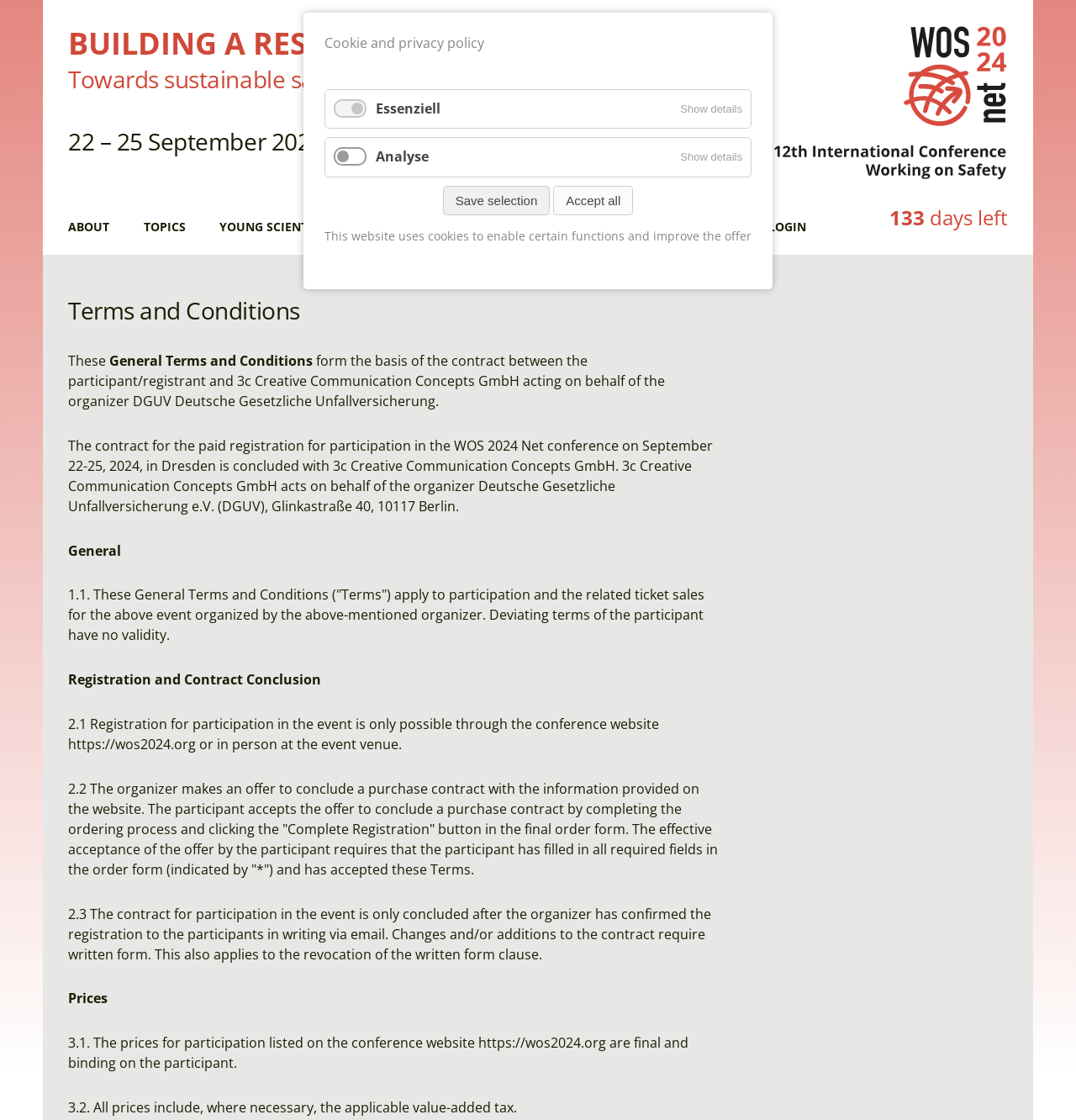Determine the bounding box coordinates of the region to click in order to accomplish the following instruction: "Click the 'Show details' button". Provide the coordinates as four float numbers between 0 and 1, specifically [left, top, right, bottom].

[0.624, 0.08, 0.698, 0.114]